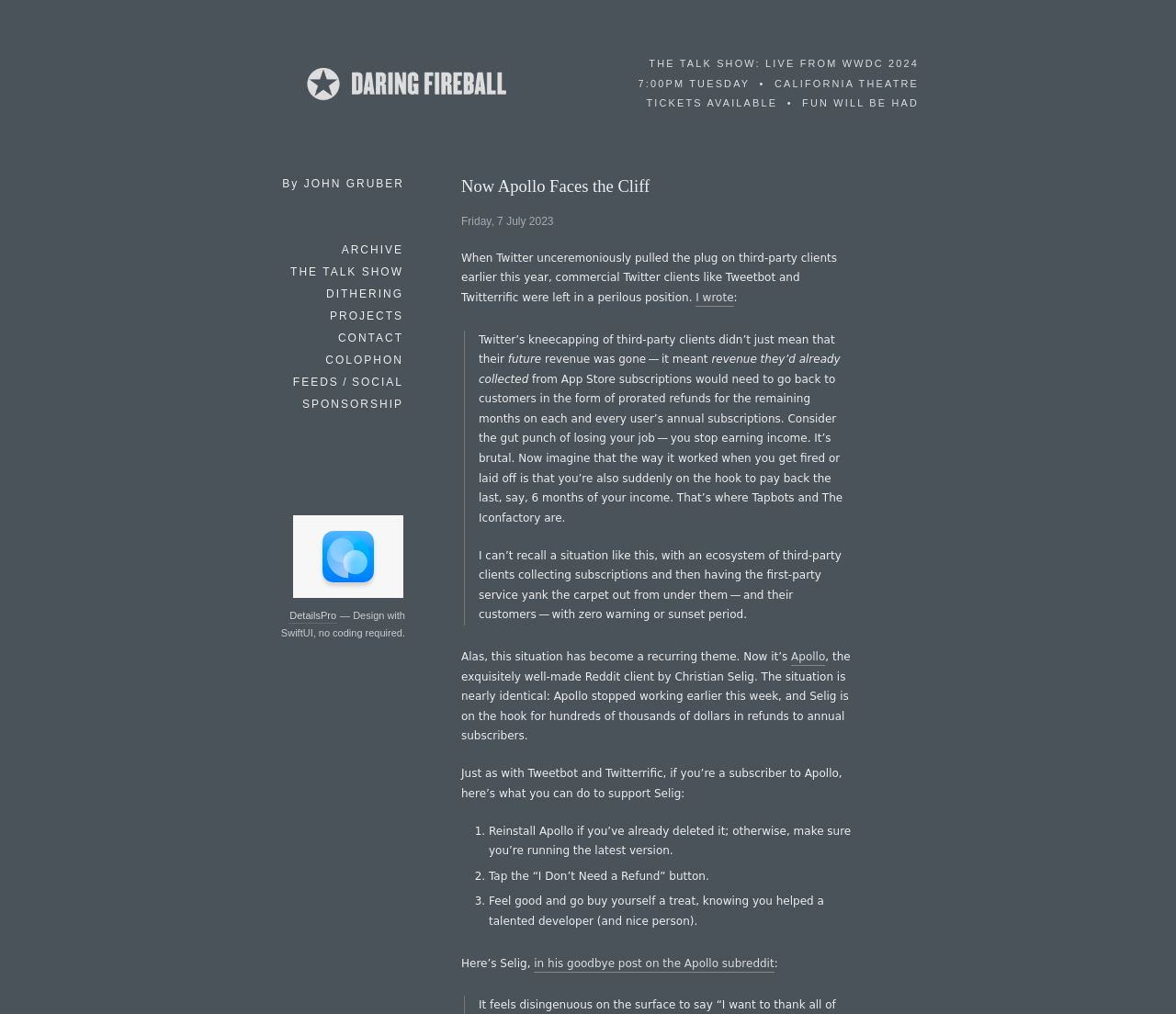Show me the bounding box coordinates of the clickable region to achieve the task as per the instruction: "browse technology category".

None